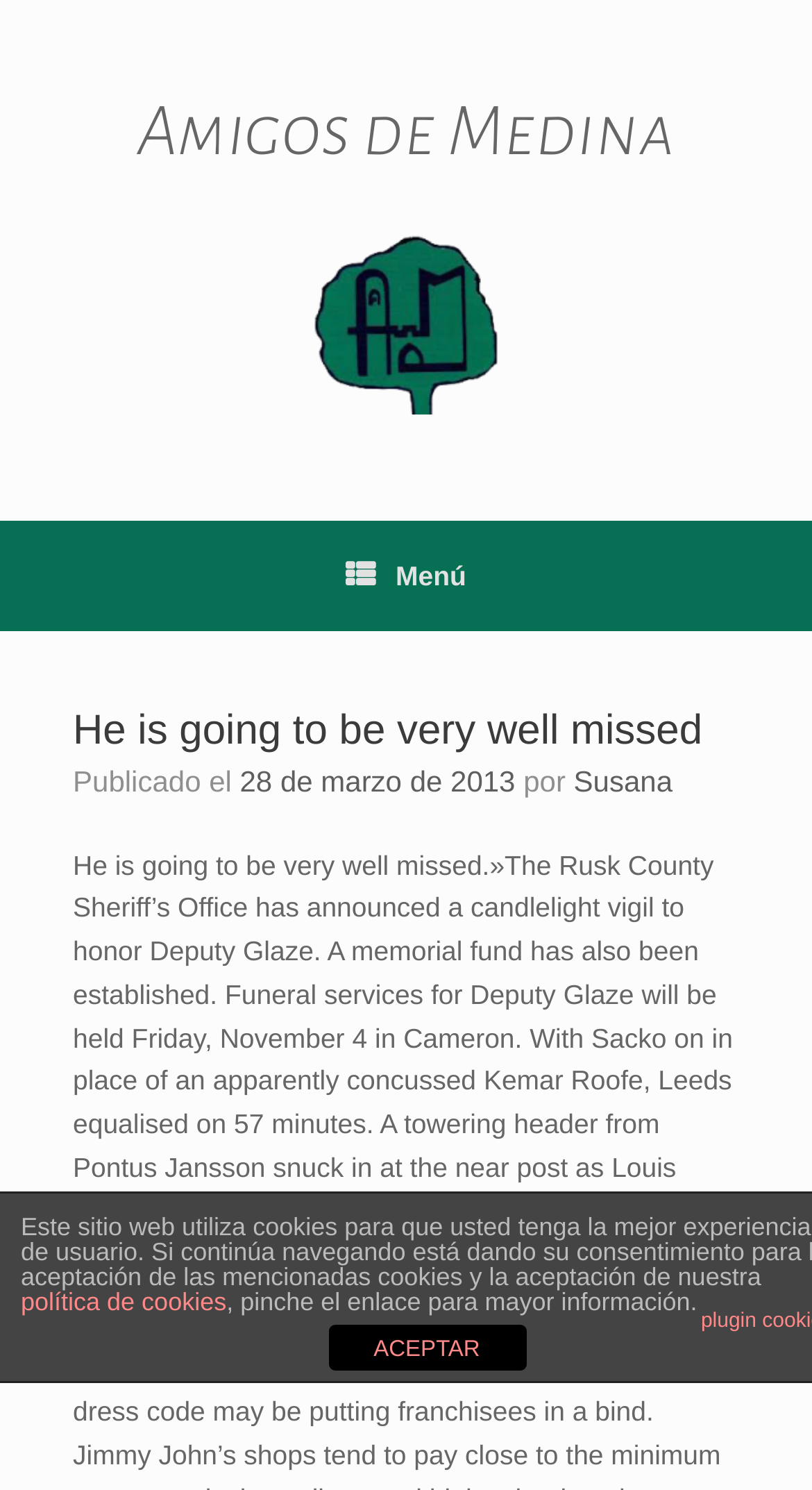What is the name of the football player who was concussed?
Answer the question with as much detail as you can, using the image as a reference.

I found the answer by reading the text content of the webpage, specifically the sentence 'With Sacko on in place of an apparently concussed Kemar Roofe...'